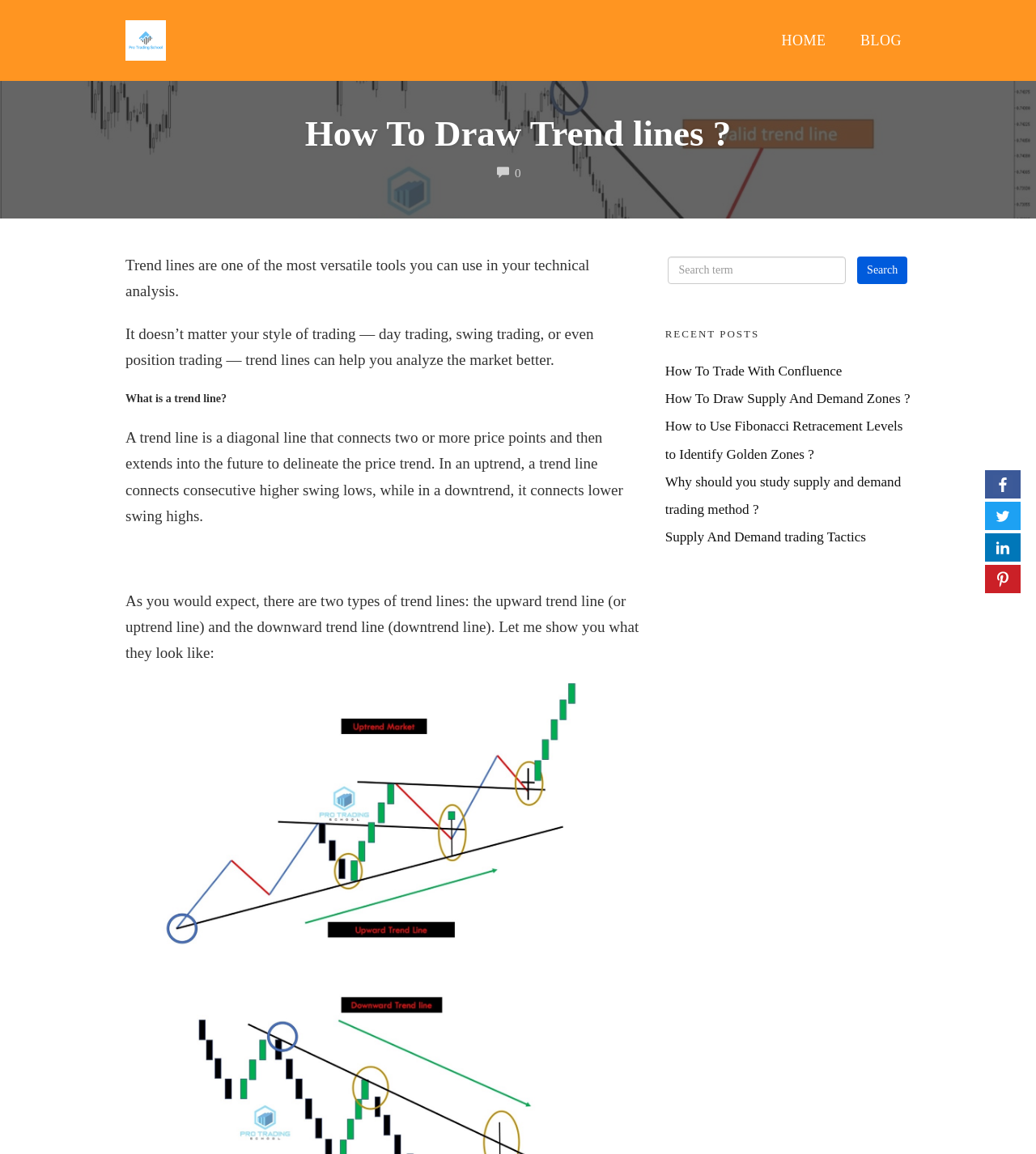What are the two types of trend lines?
From the screenshot, provide a brief answer in one word or phrase.

Uptrend and downtrend lines